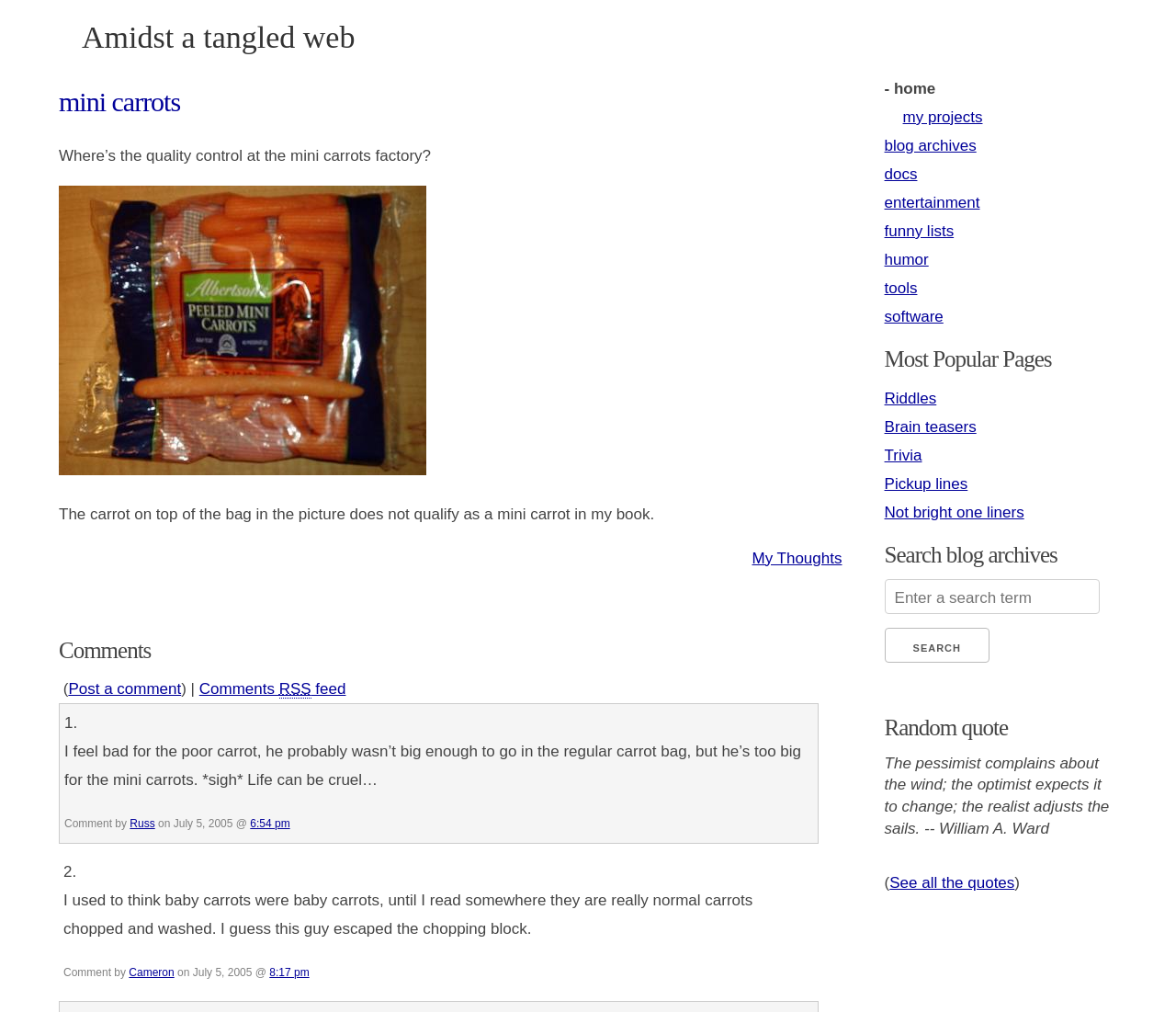Find the bounding box coordinates for the element described here: "See all the quotes".

[0.756, 0.863, 0.863, 0.881]